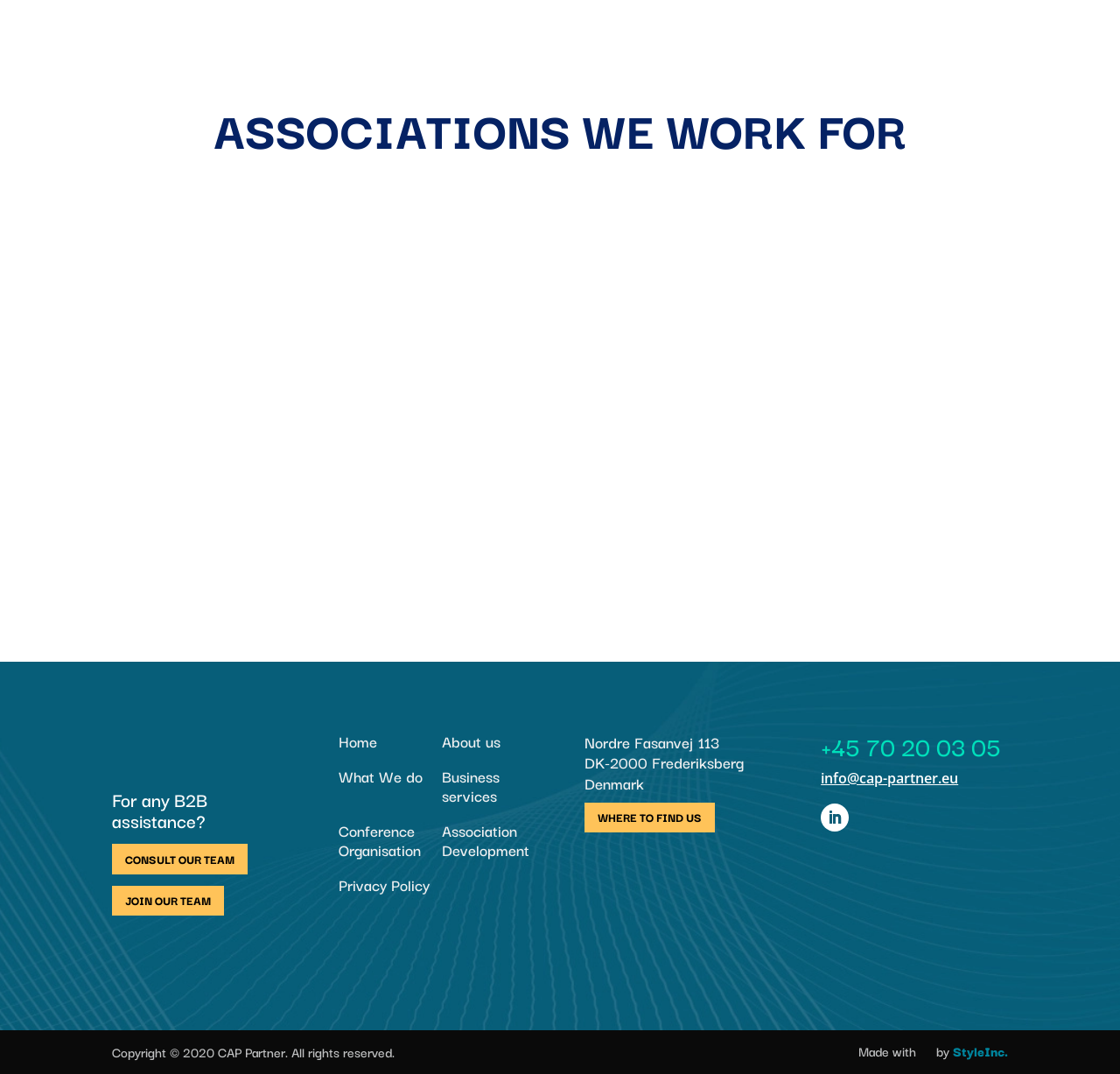Could you specify the bounding box coordinates for the clickable section to complete the following instruction: "View 'About us'"?

[0.394, 0.681, 0.487, 0.705]